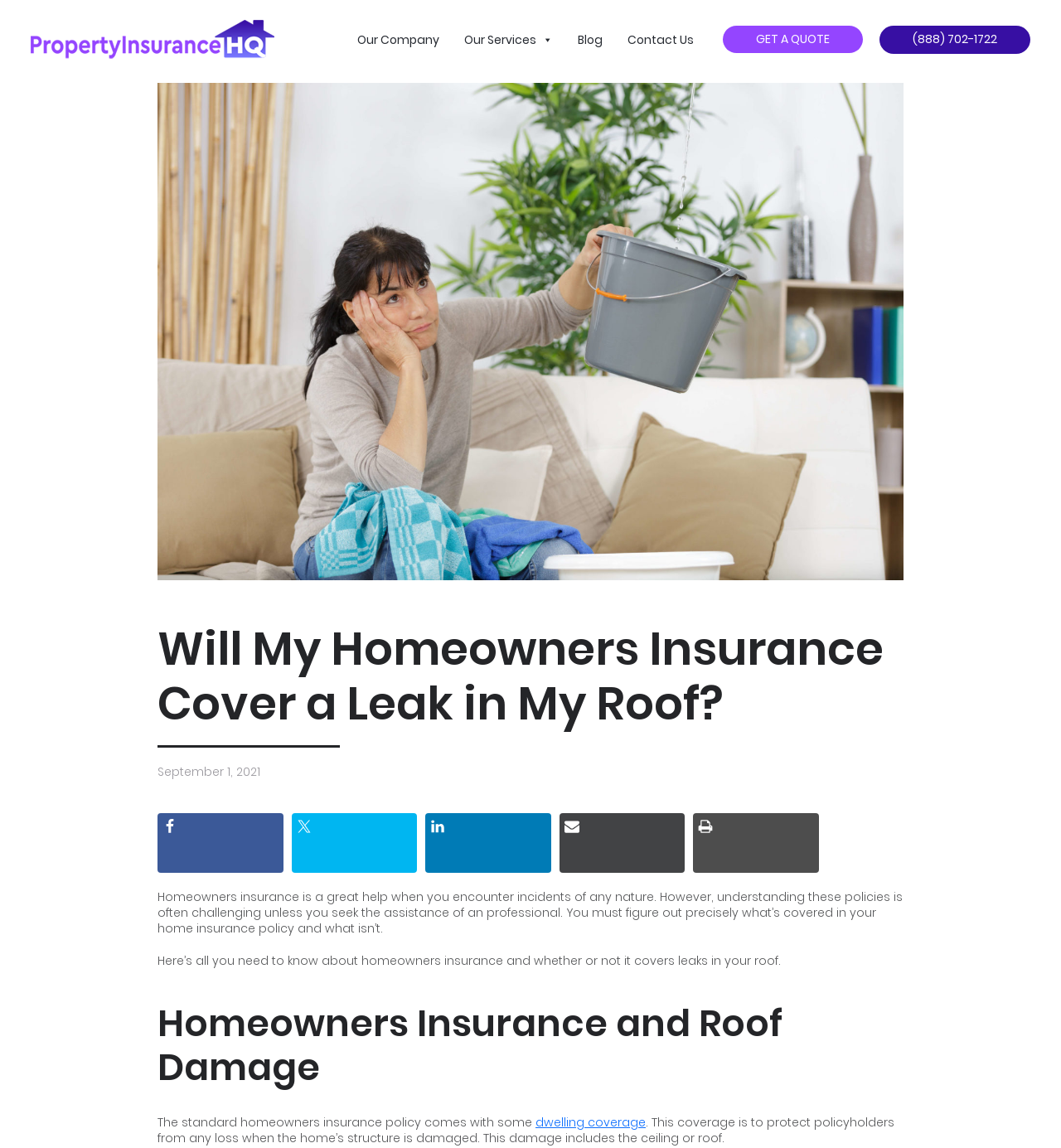Your task is to extract the text of the main heading from the webpage.

Will My Homeowners Insurance Cover a Leak in My Roof?